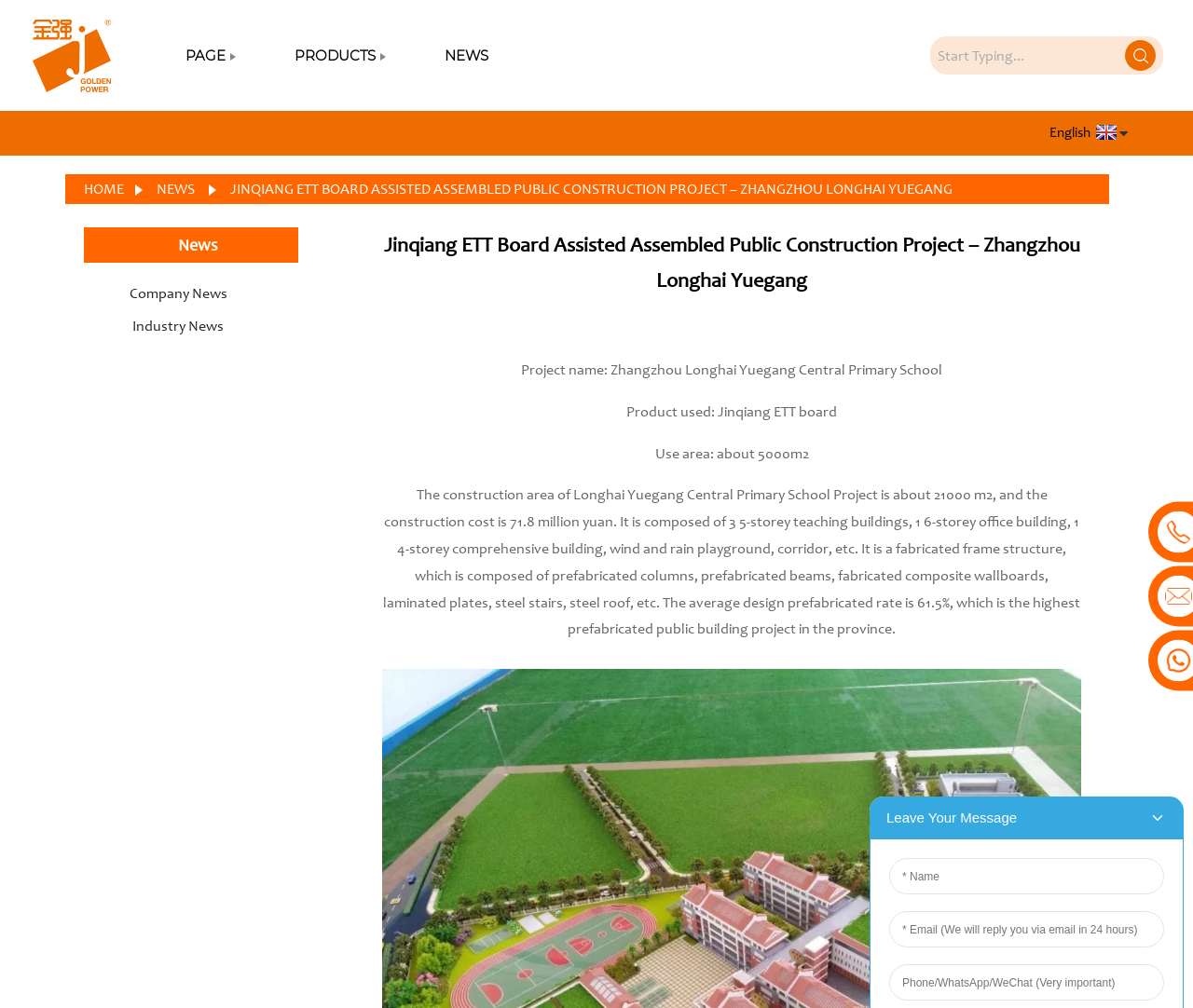Please answer the following question using a single word or phrase: What is the name of the primary school project?

Zhangzhou Longhai Yuegang Central Primary School